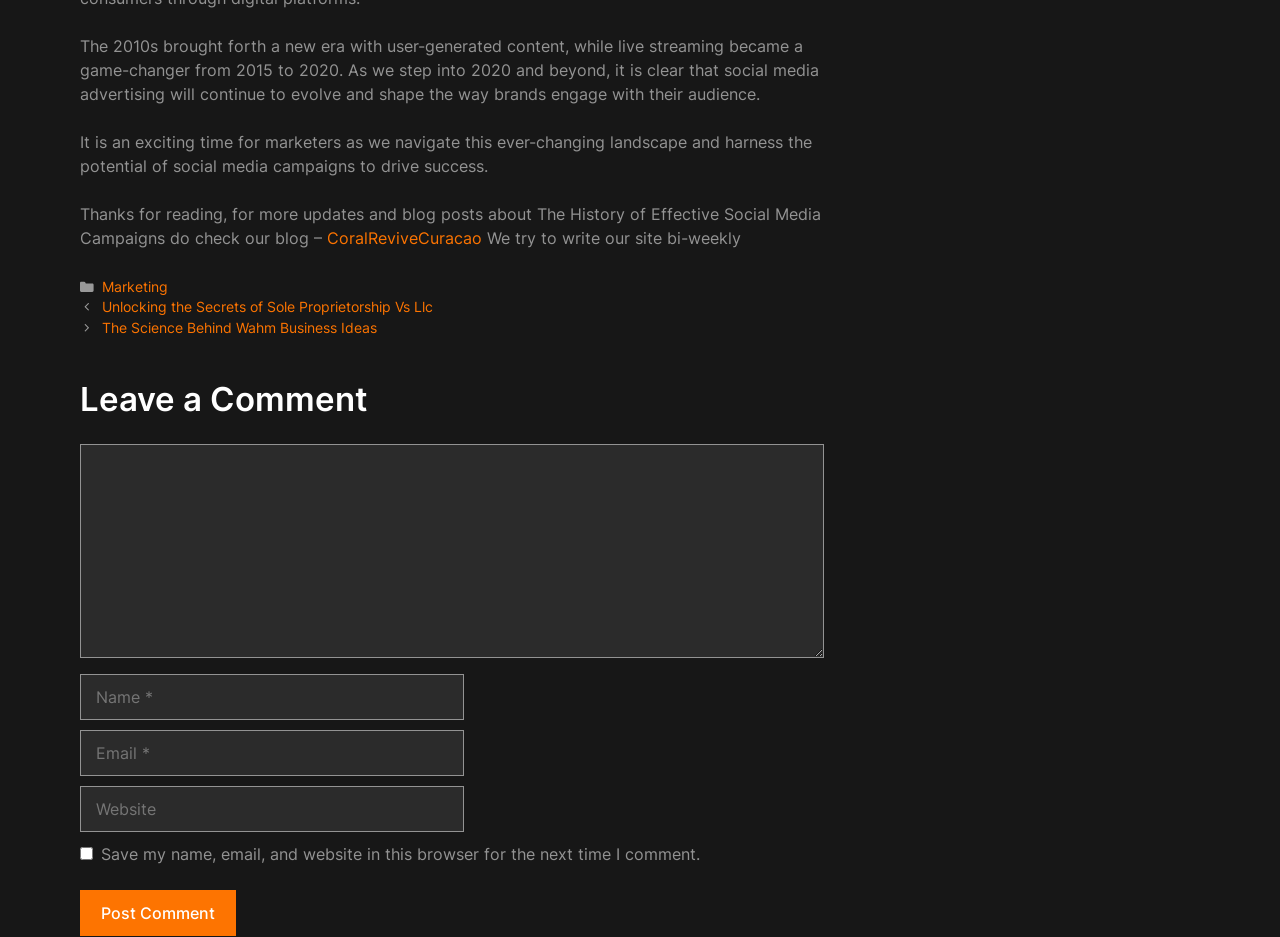Identify the bounding box for the element characterized by the following description: "parent_node: Comment name="email" placeholder="Email *"".

[0.062, 0.779, 0.362, 0.828]